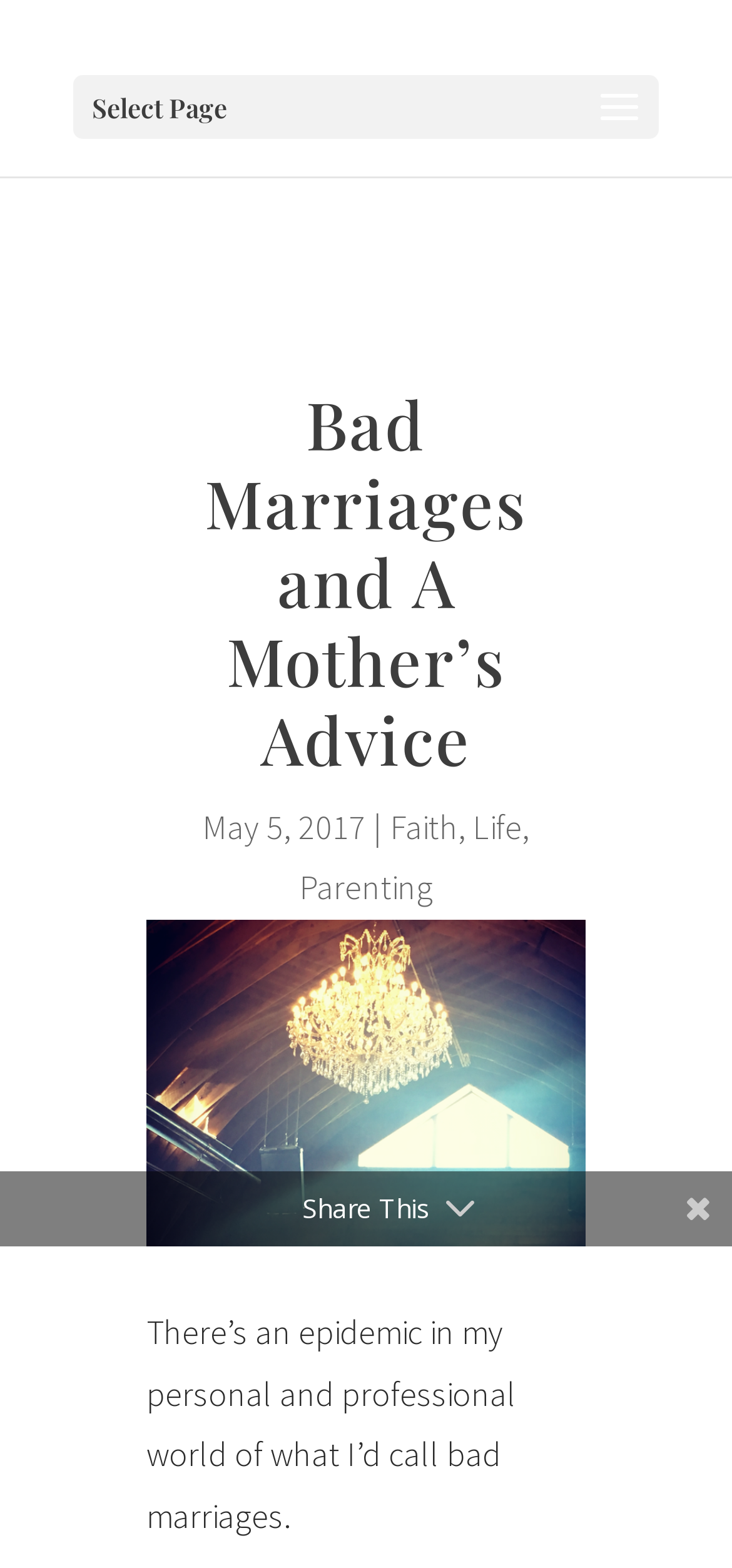Use the details in the image to answer the question thoroughly: 
What is the topic of the article?

I found the topic of the article by looking at the main heading which says 'Bad Marriages and A Mother’s Advice', and also the first sentence of the article which mentions 'an epidemic of bad marriages'.